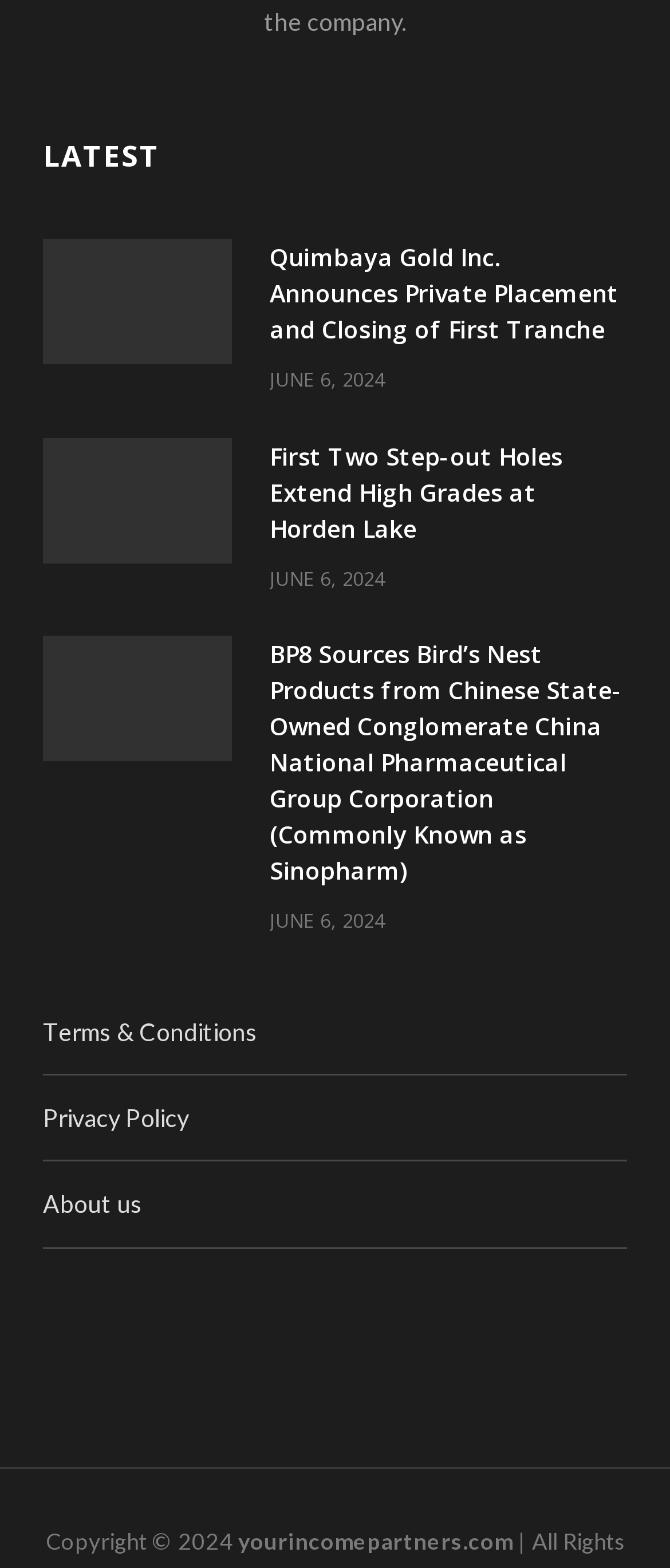Determine the bounding box coordinates of the area to click in order to meet this instruction: "Visit About us page".

[0.064, 0.759, 0.213, 0.777]